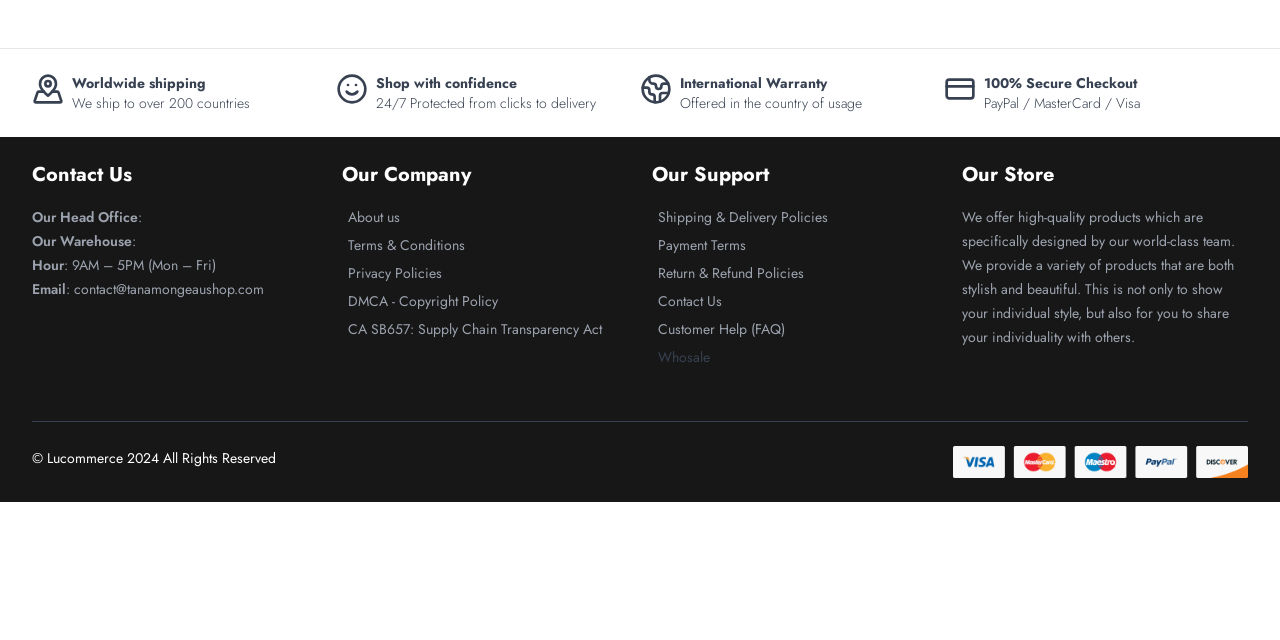Please find the bounding box for the UI component described as follows: "parent_node: ©2024, All right reserved.".

None